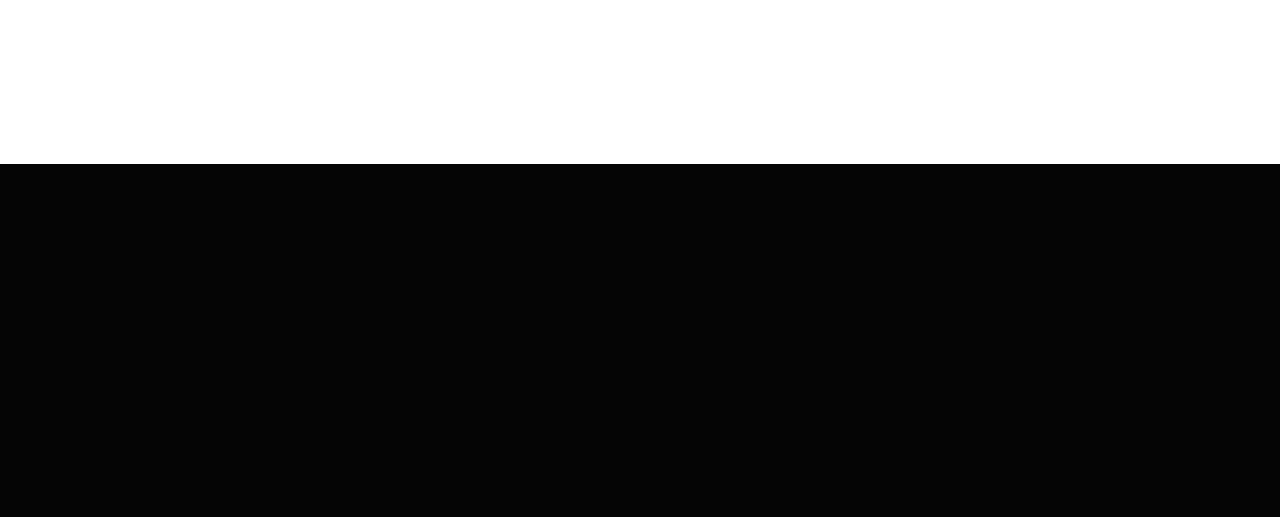Answer in one word or a short phrase: 
What is the purpose of the textbox?

Email address